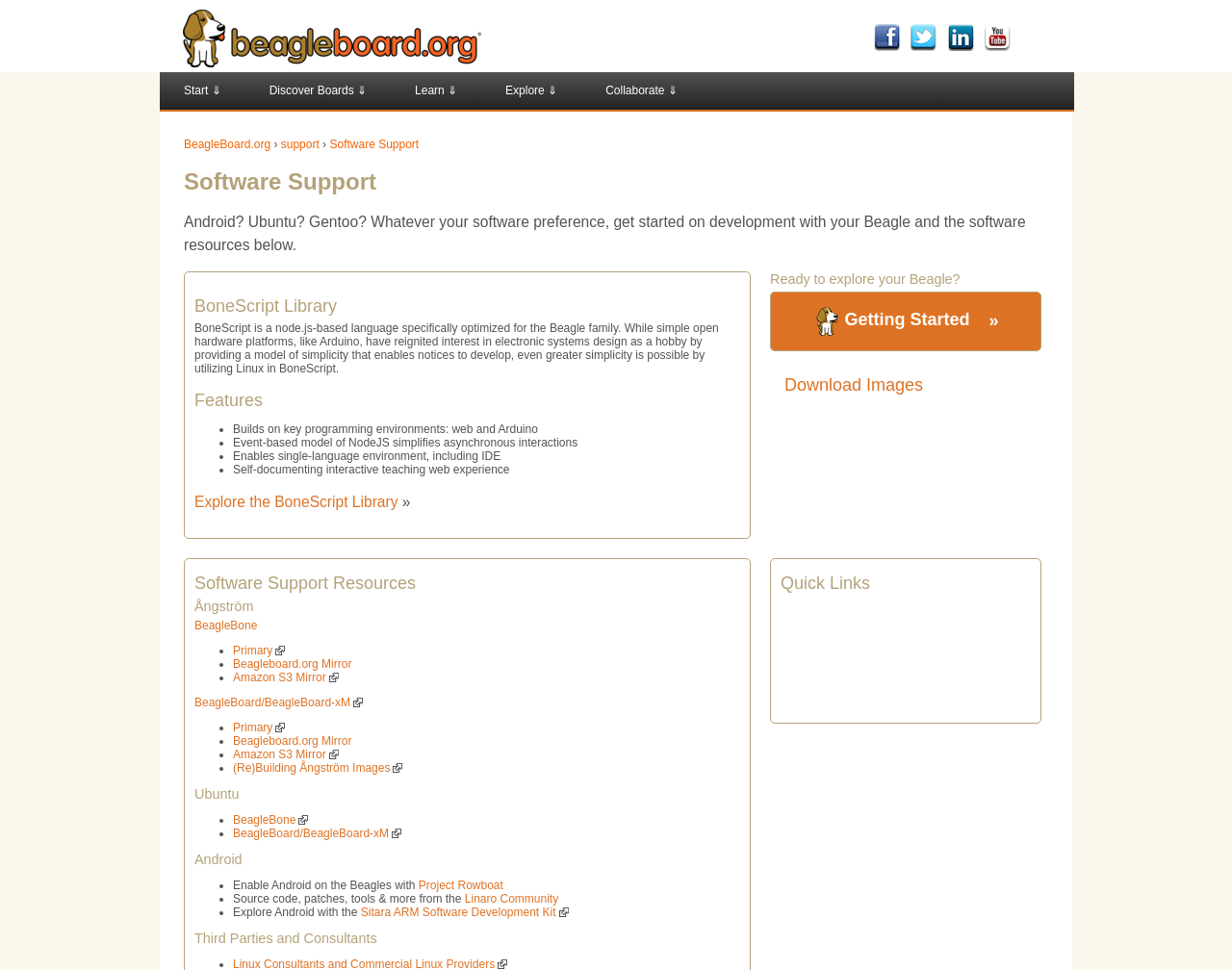What is the purpose of the BoneScript Library?
Using the image, respond with a single word or phrase.

To simplify development